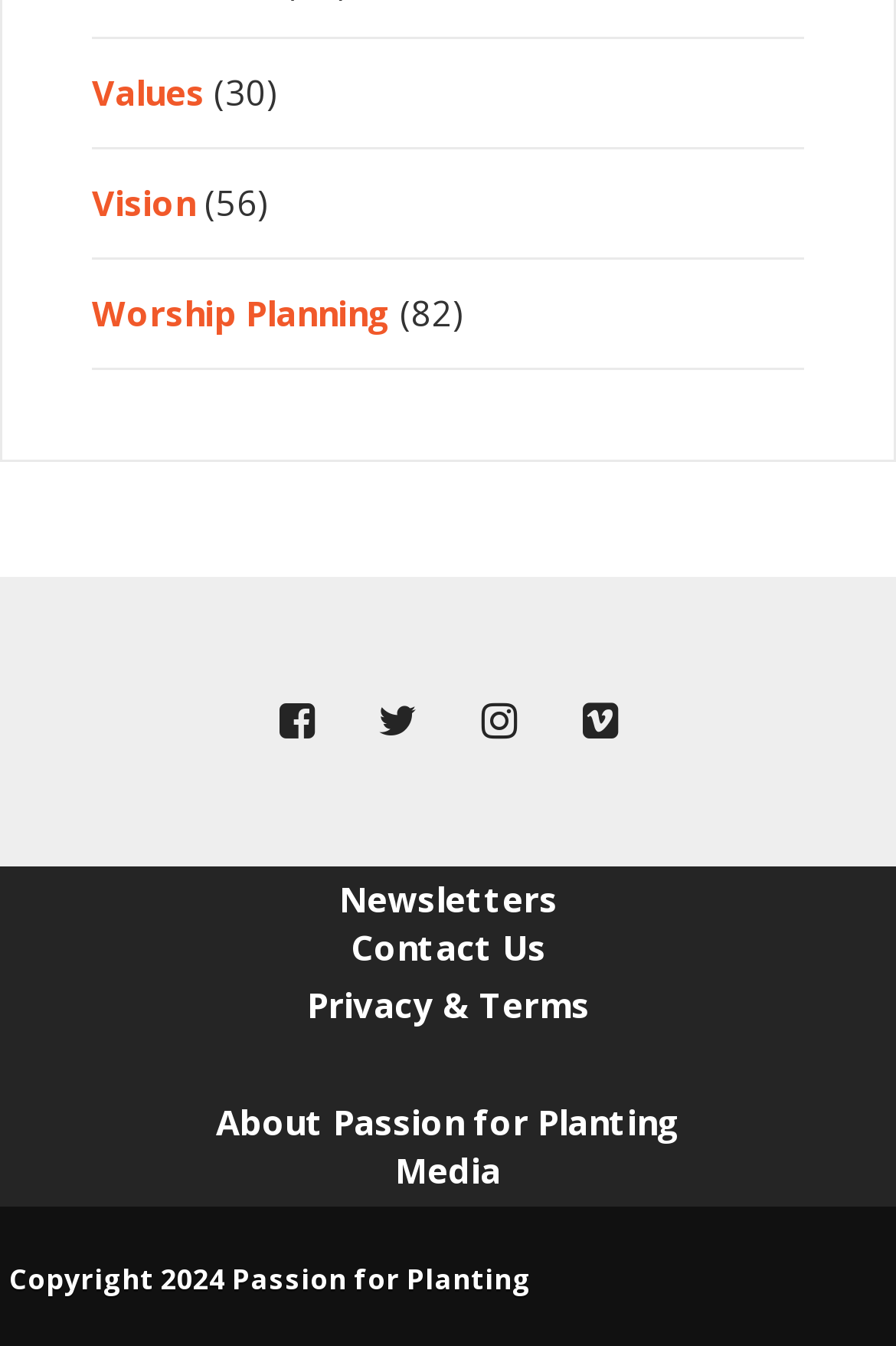How many links are there in the bottom section?
Using the image as a reference, answer with just one word or a short phrase.

3